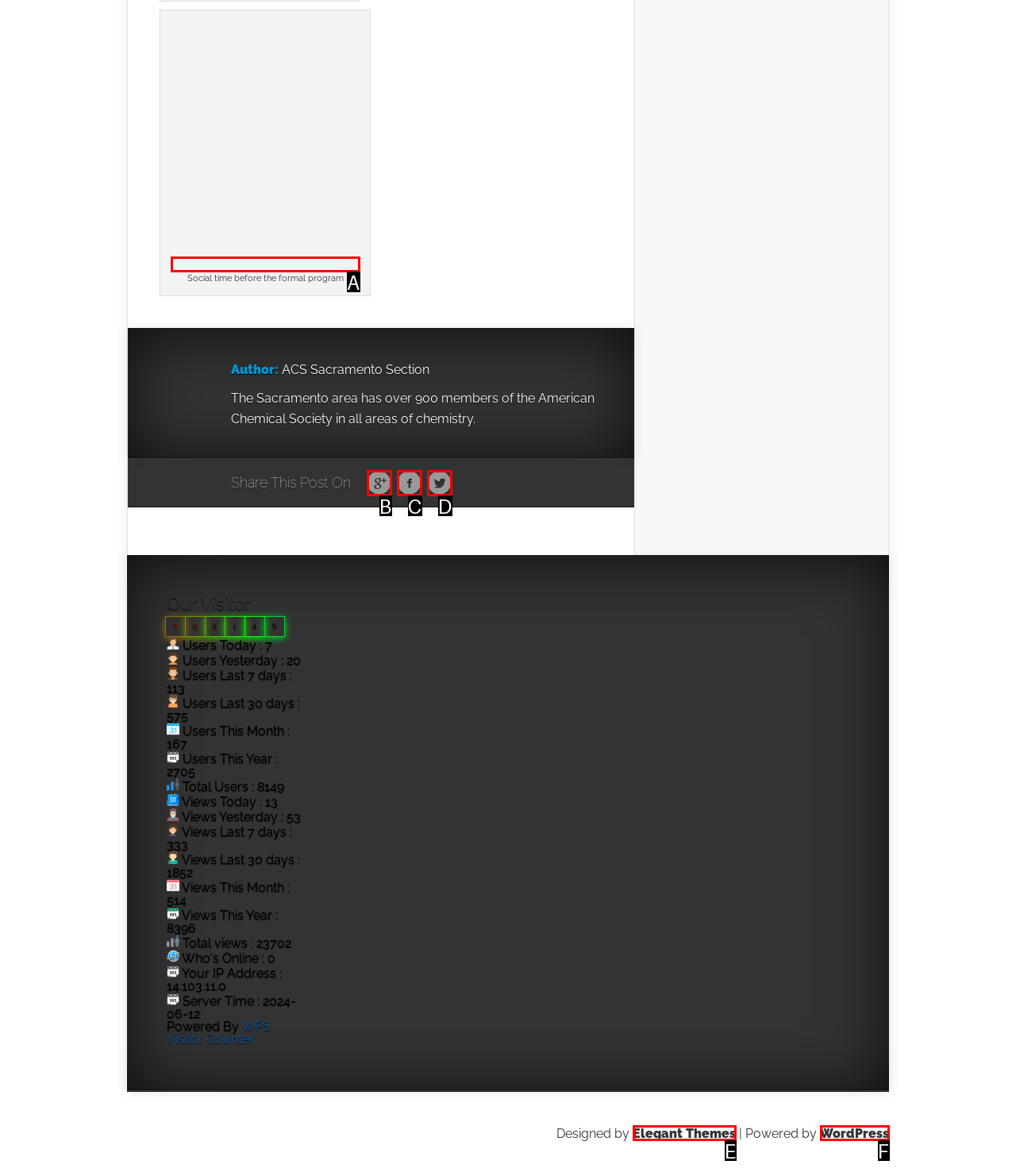Choose the option that matches the following description: Elegant Themes
Answer with the letter of the correct option.

E